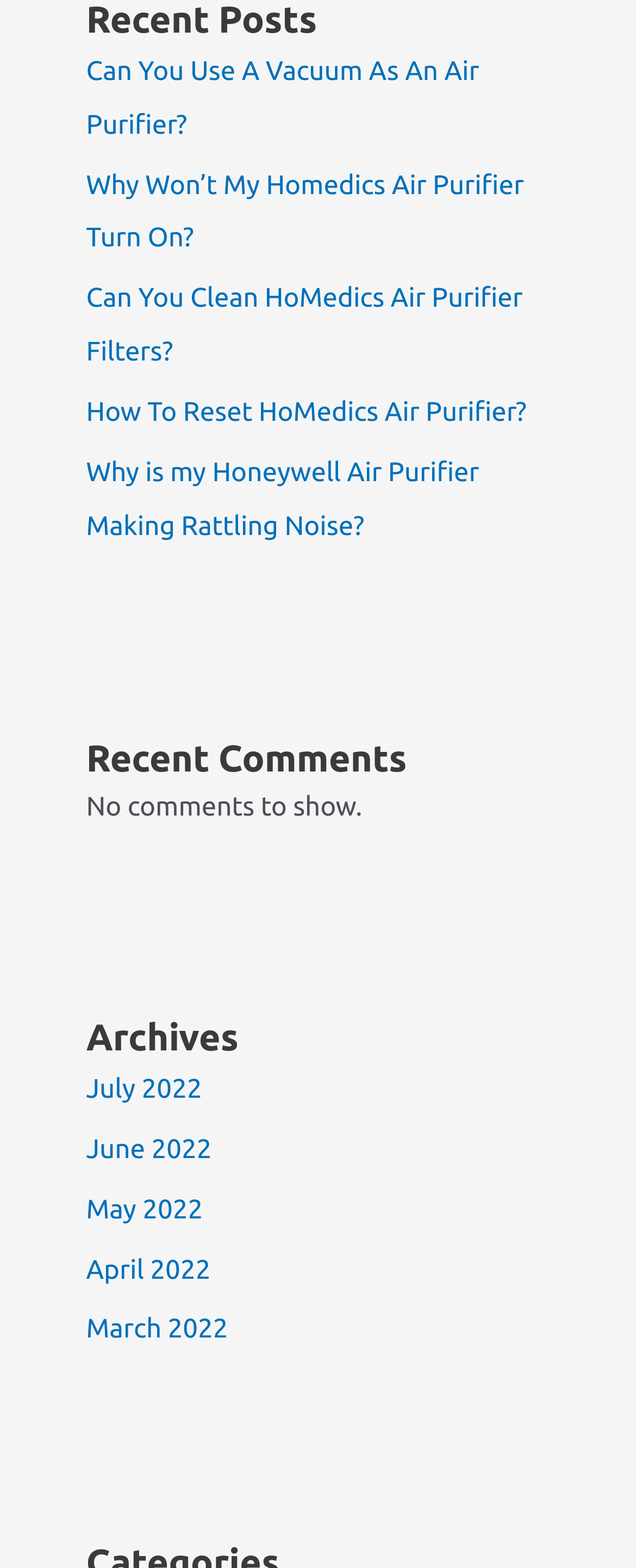Answer the question in one word or a short phrase:
Is there any comment shown on the webpage?

No